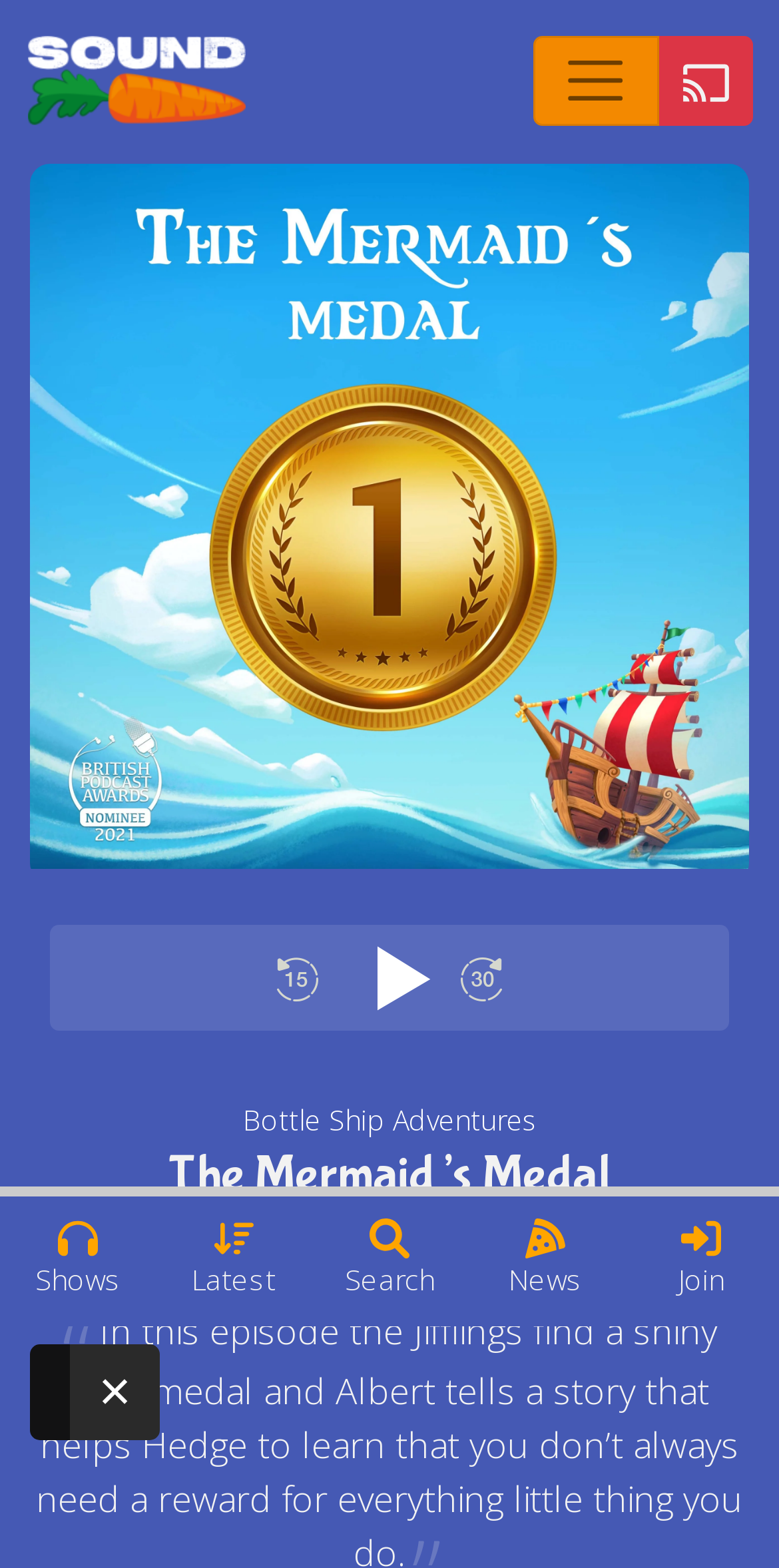Determine the bounding box of the UI element mentioned here: "Bottle Ship Adventures". The coordinates must be in the format [left, top, right, bottom] with values ranging from 0 to 1.

[0.312, 0.702, 0.688, 0.726]